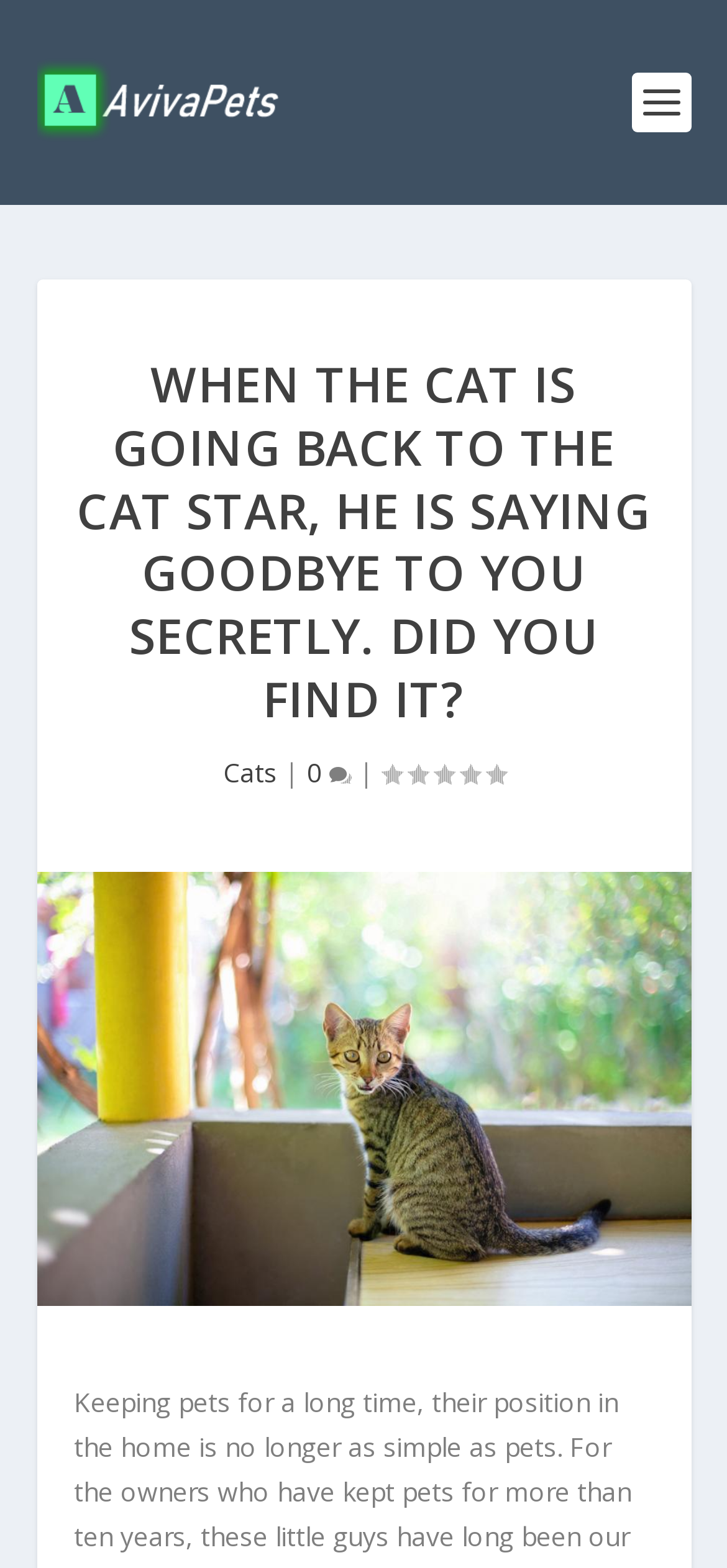Use a single word or phrase to answer this question: 
How many comments are there on this webpage?

0